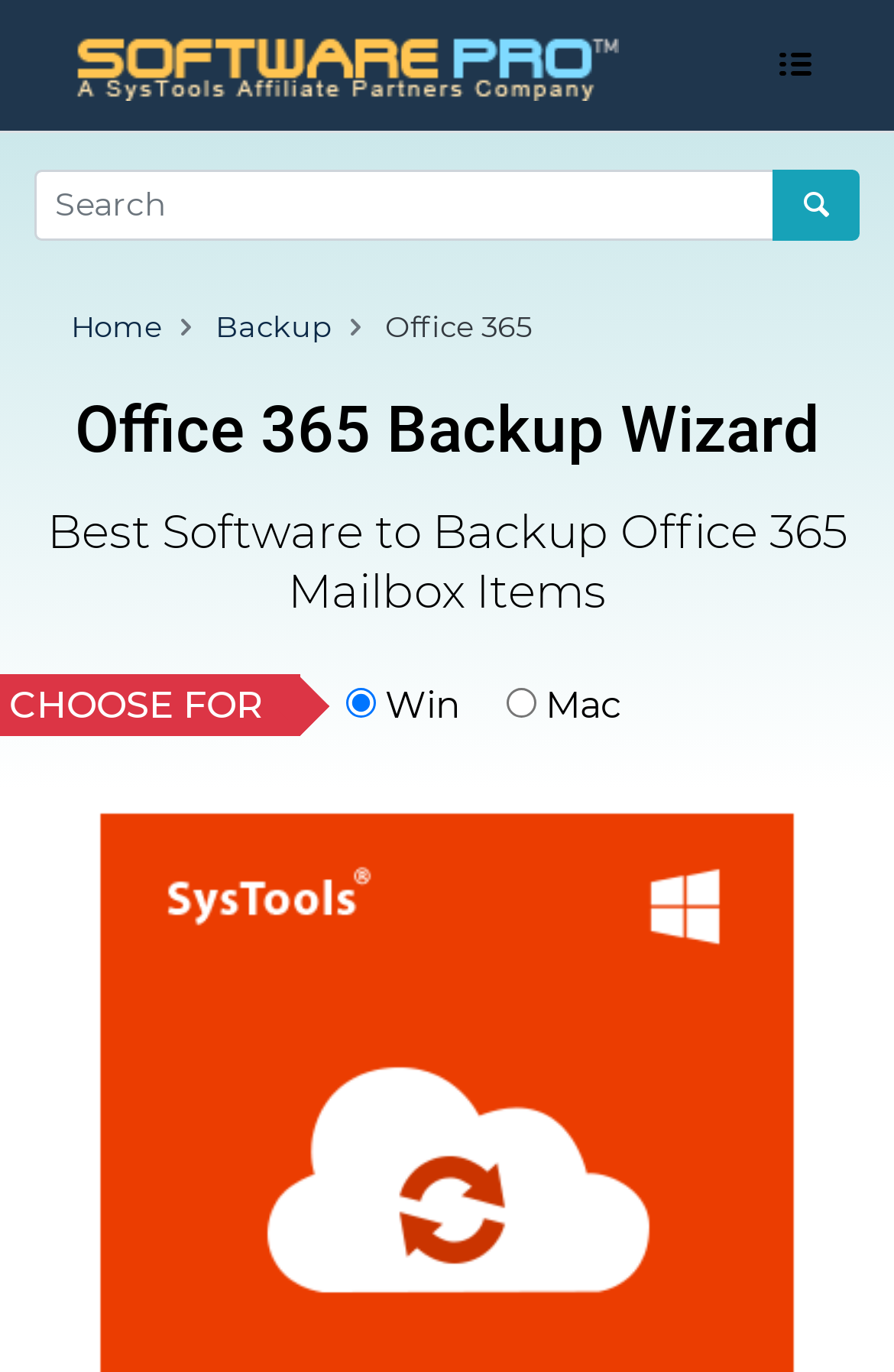Please answer the following question using a single word or phrase: 
What is the logo of the software?

softwarepro